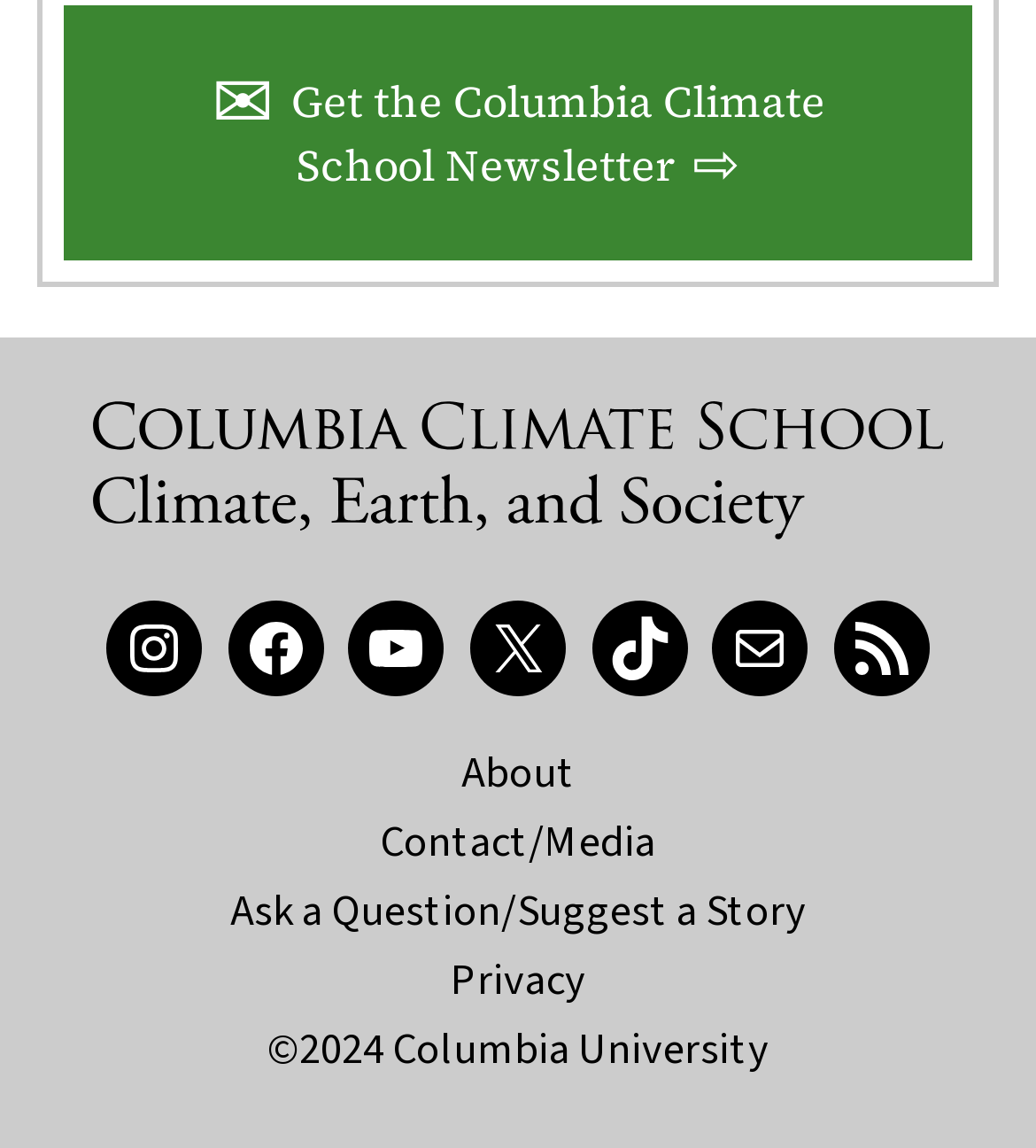Based on what you see in the screenshot, provide a thorough answer to this question: How many social media links are available?

I counted the number of social media links available on the webpage, which are Instagram, Facebook, YouTube, Twitter, and TikTok, and found that there are 5 social media links.